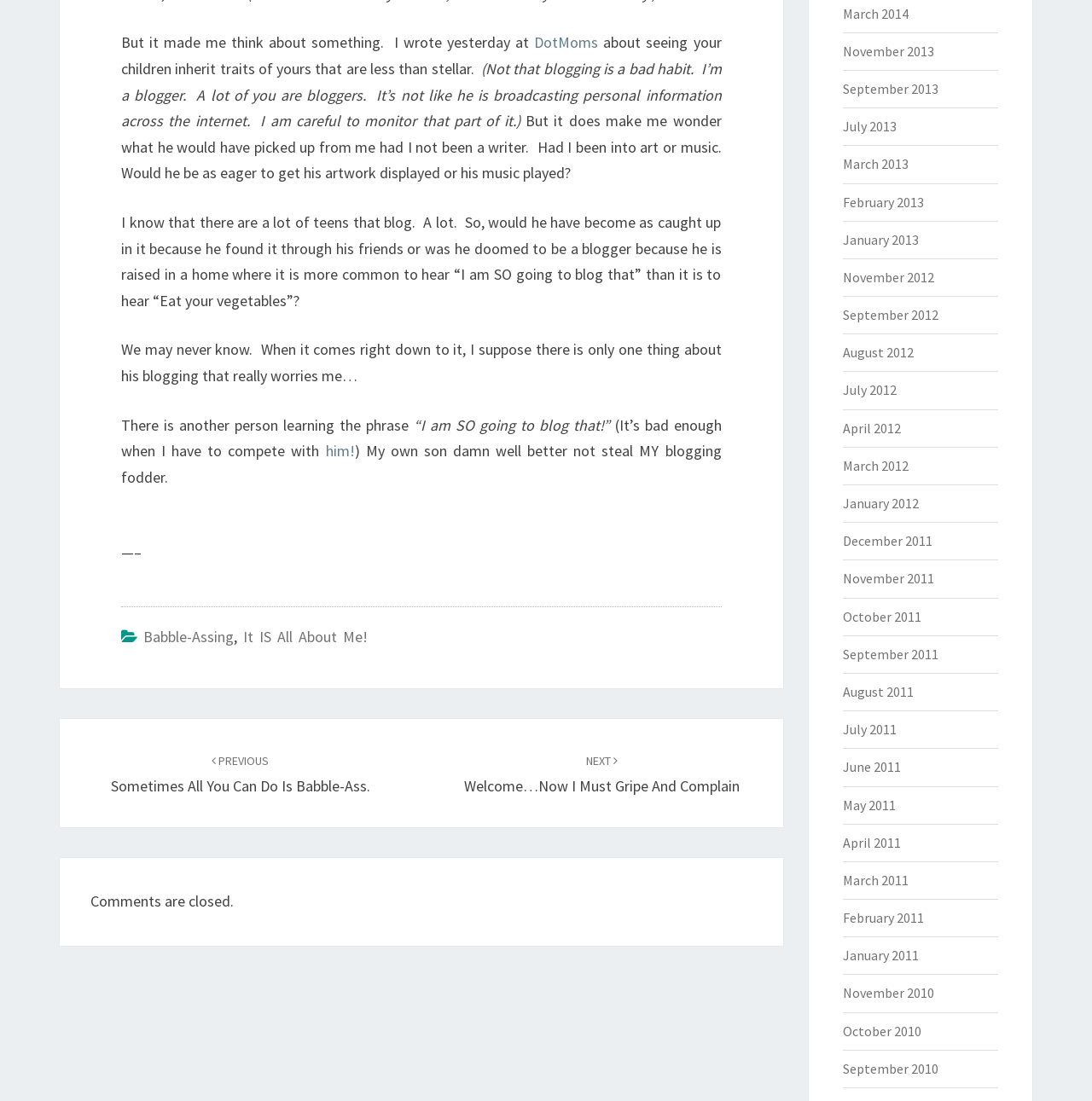Please determine the bounding box coordinates of the element to click on in order to accomplish the following task: "Click on the 'NEXT' link". Ensure the coordinates are four float numbers ranging from 0 to 1, i.e., [left, top, right, bottom].

[0.425, 0.681, 0.677, 0.722]